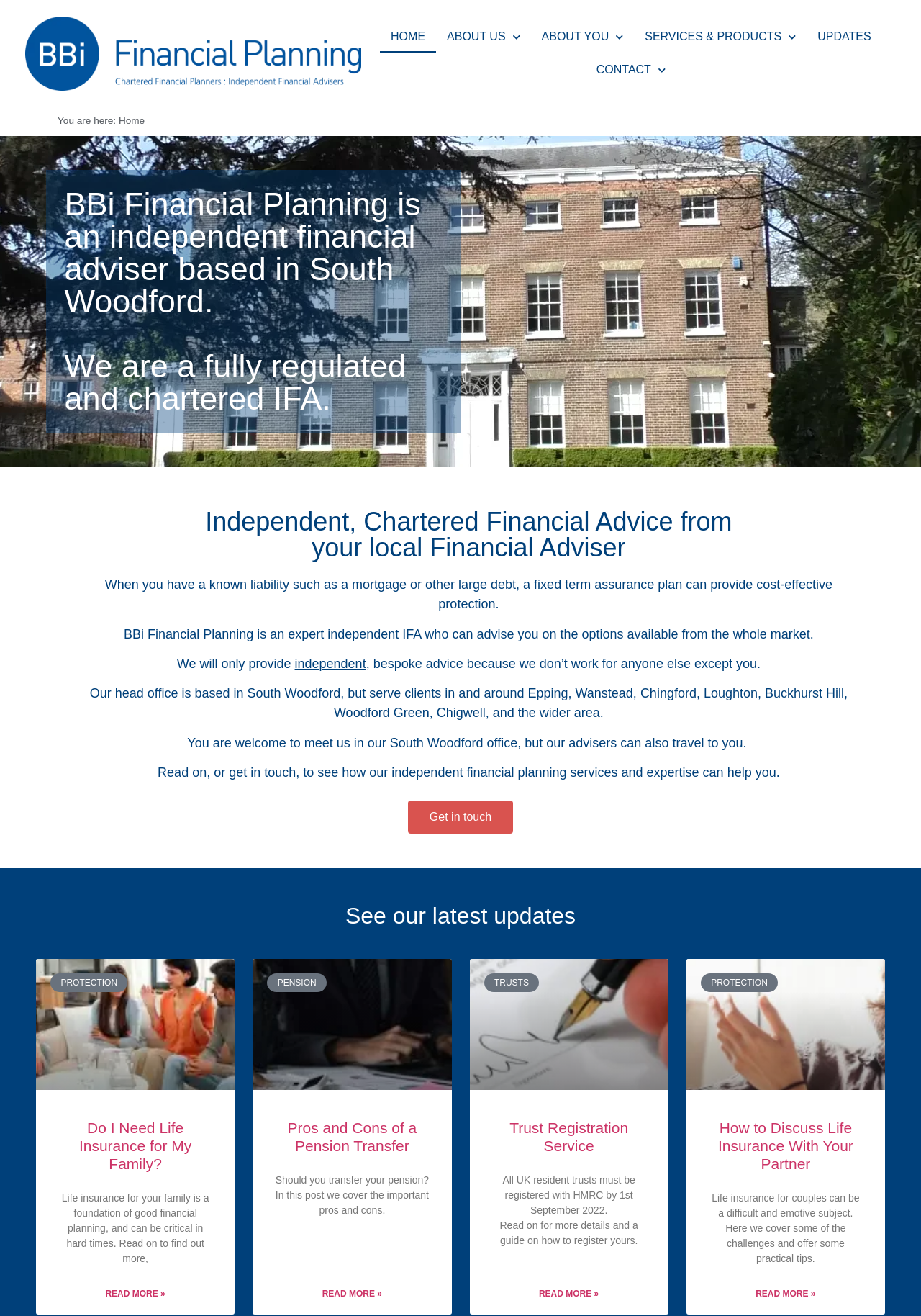How many articles are there in the 'Updates' section?
Your answer should be a single word or phrase derived from the screenshot.

4